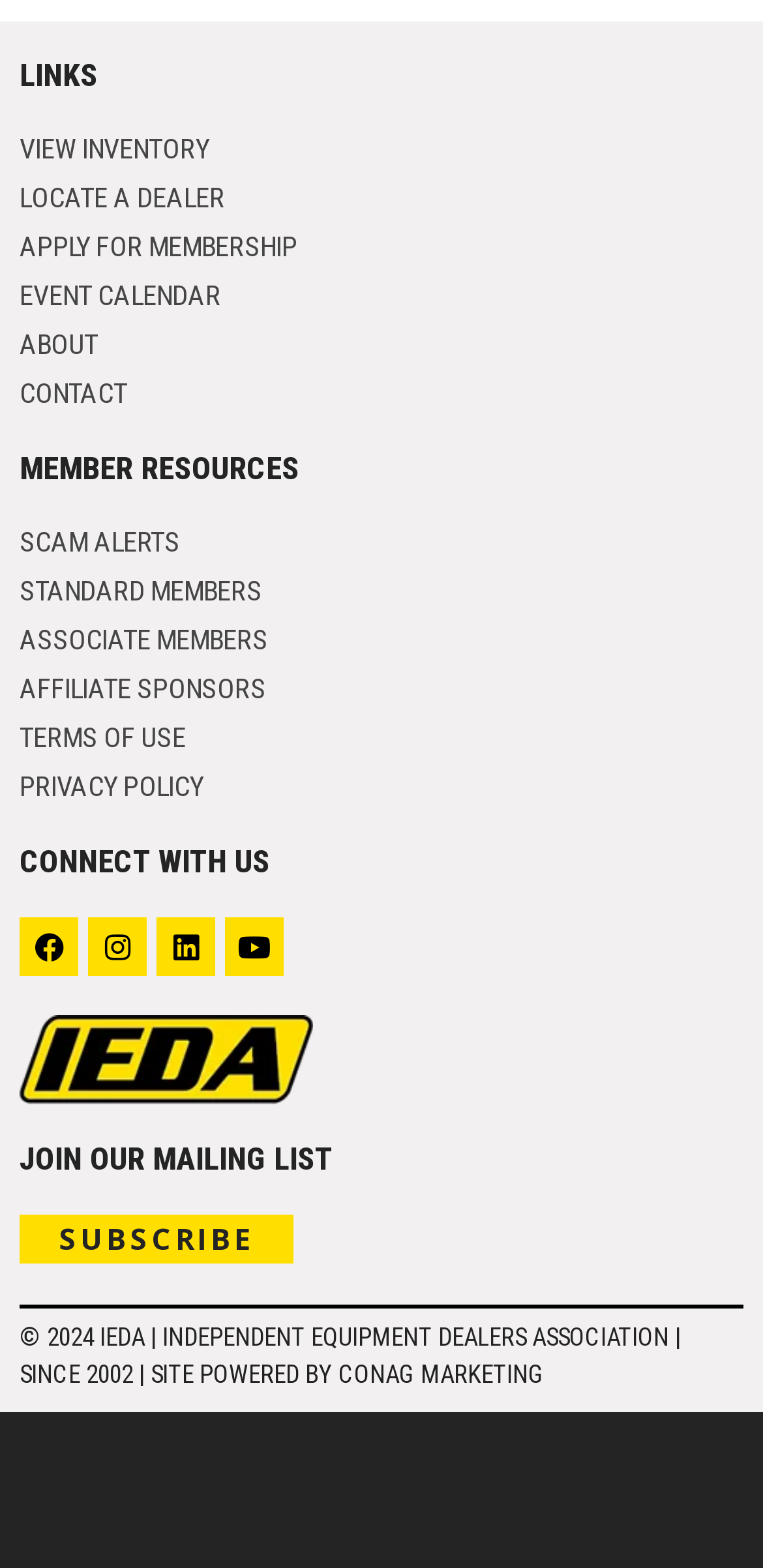Identify the bounding box coordinates for the UI element that matches this description: "SCAM ALERTS".

[0.026, 0.335, 0.974, 0.359]